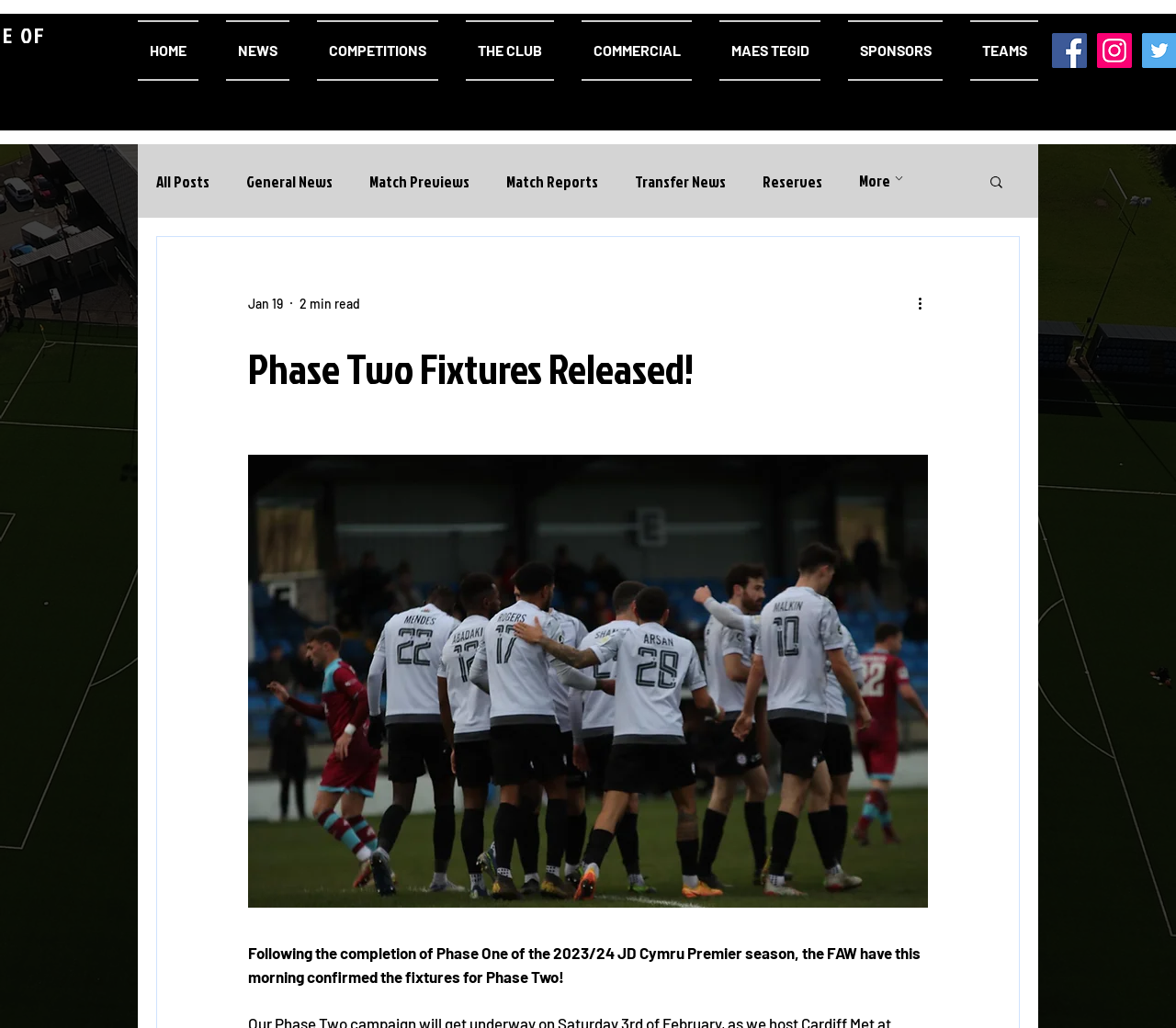Show the bounding box coordinates of the region that should be clicked to follow the instruction: "Go to HOME page."

[0.117, 0.02, 0.18, 0.079]